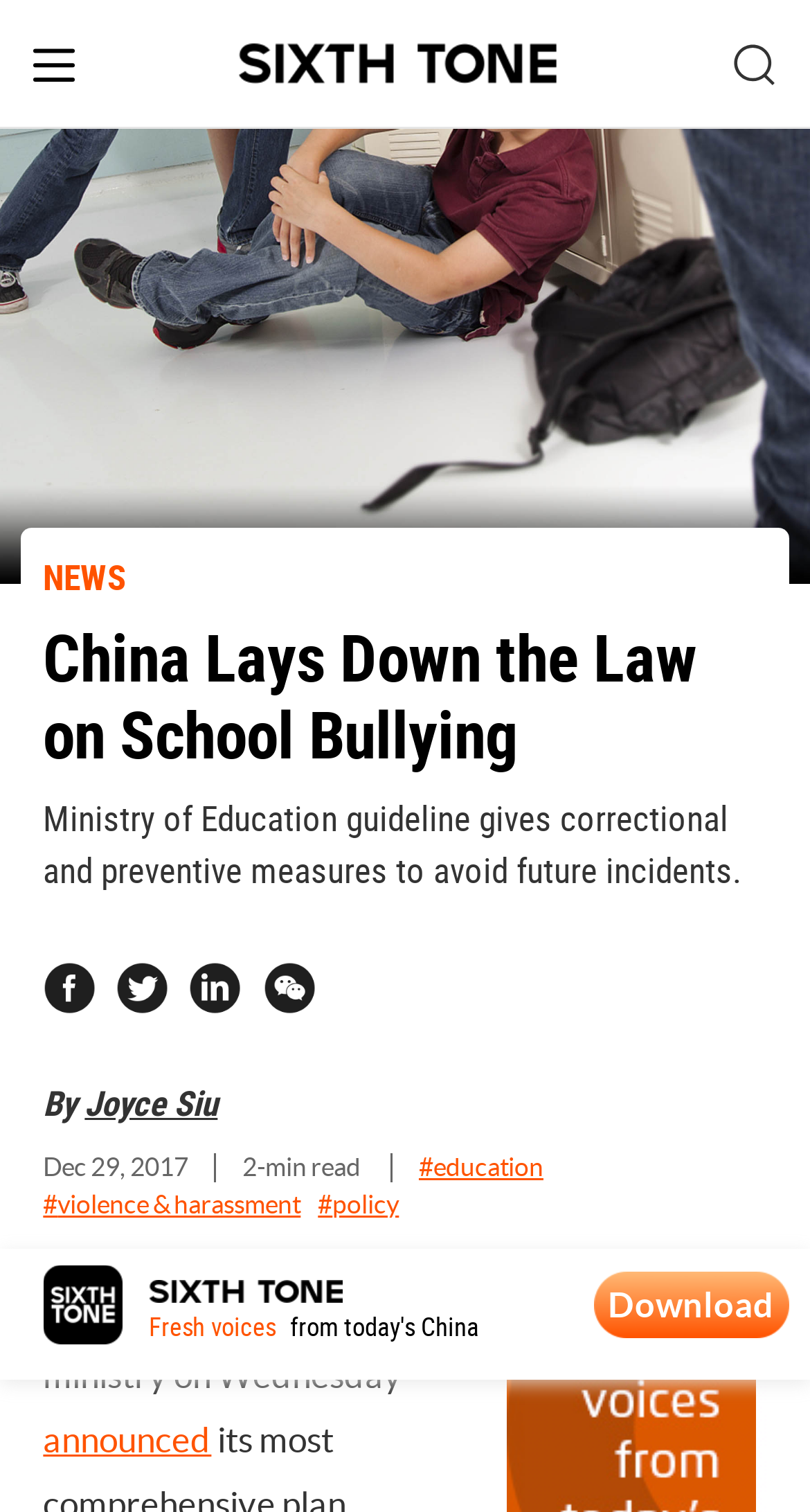Please provide a brief answer to the following inquiry using a single word or phrase:
How many links are in the top navigation bar?

6